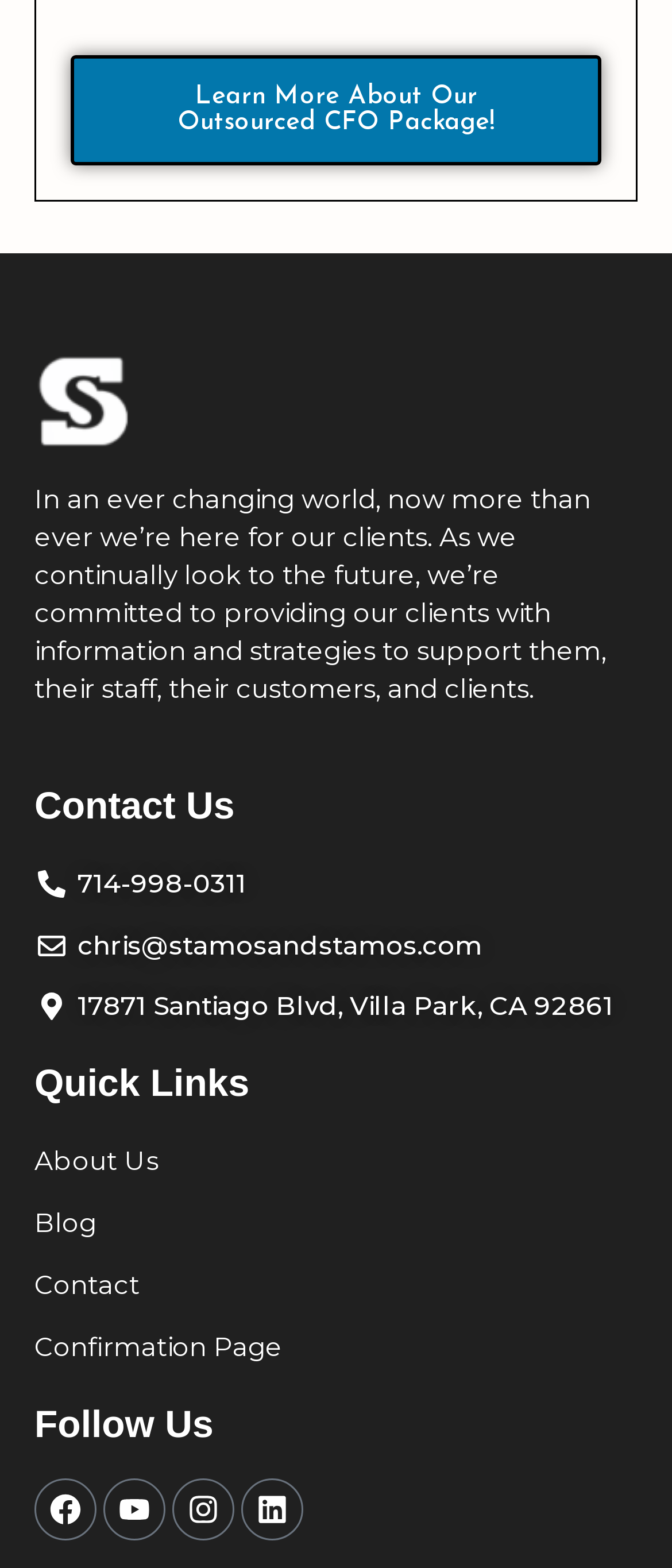Provide the bounding box coordinates for the UI element described in this sentence: "Contact". The coordinates should be four float values between 0 and 1, i.e., [left, top, right, bottom].

[0.051, 0.804, 0.949, 0.835]